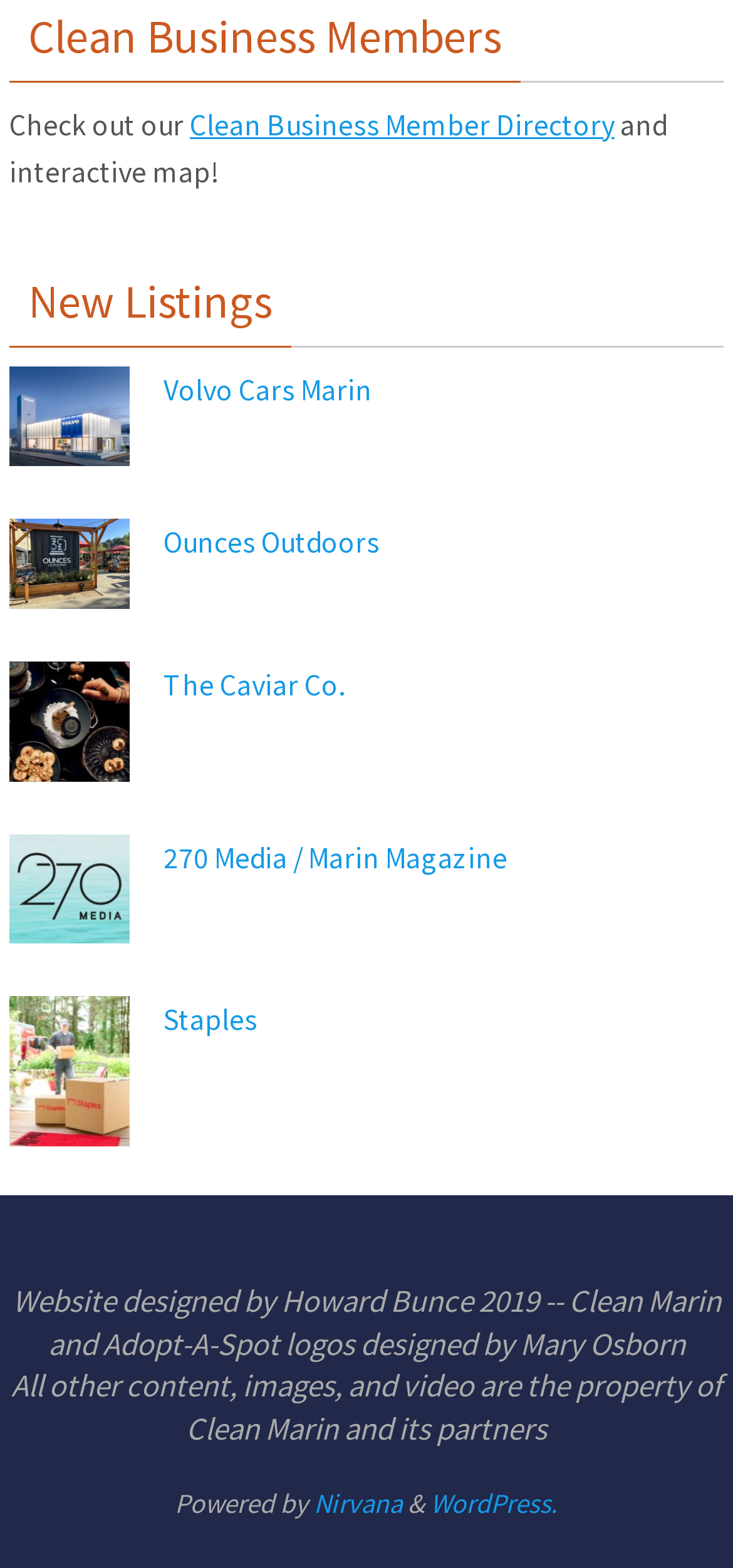Indicate the bounding box coordinates of the clickable region to achieve the following instruction: "Visit The Caviar Co.."

[0.013, 0.422, 0.223, 0.5]